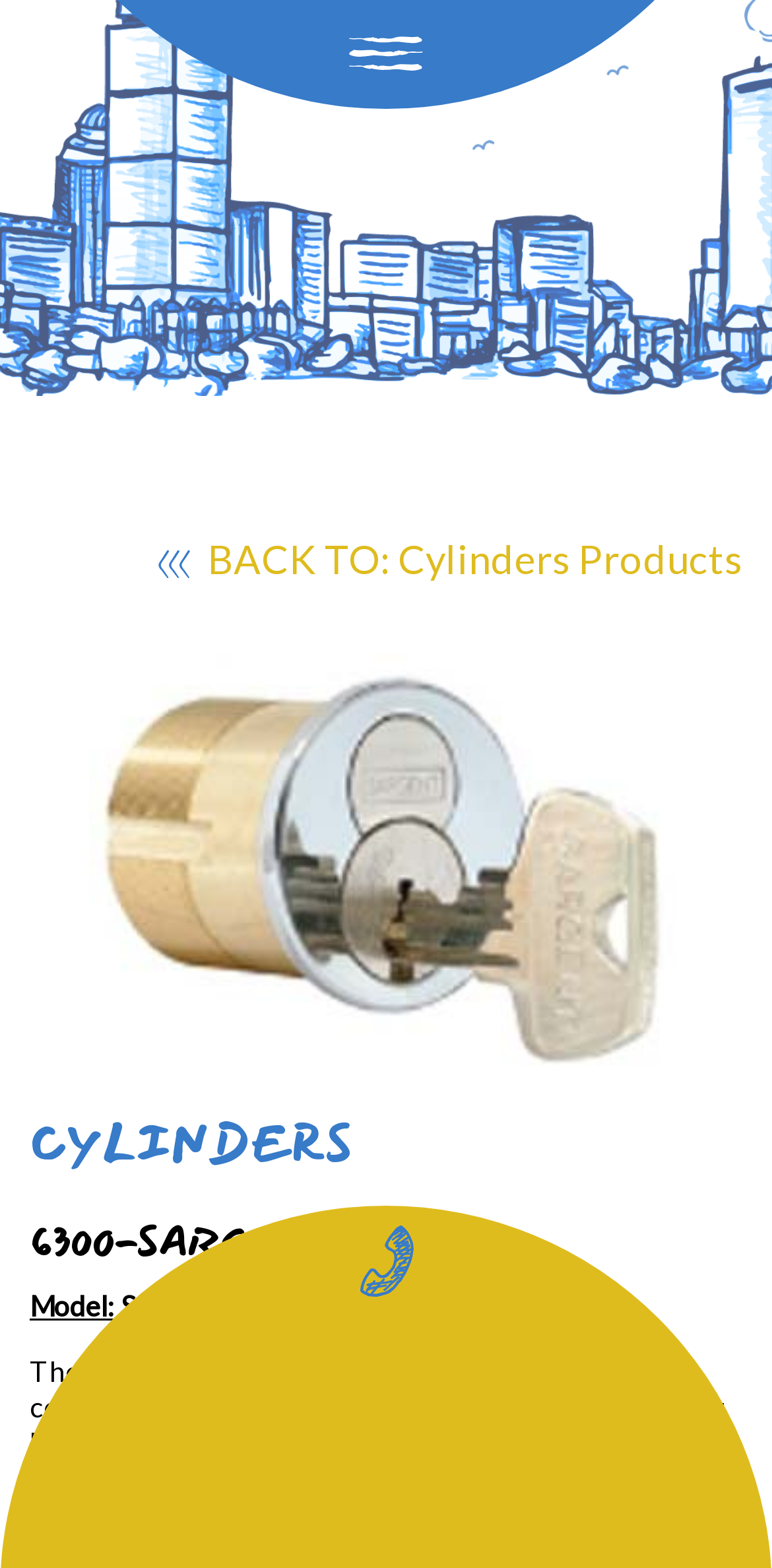Answer briefly with one word or phrase:
What is the purpose of the removable core cylinders?

Quick change of keying